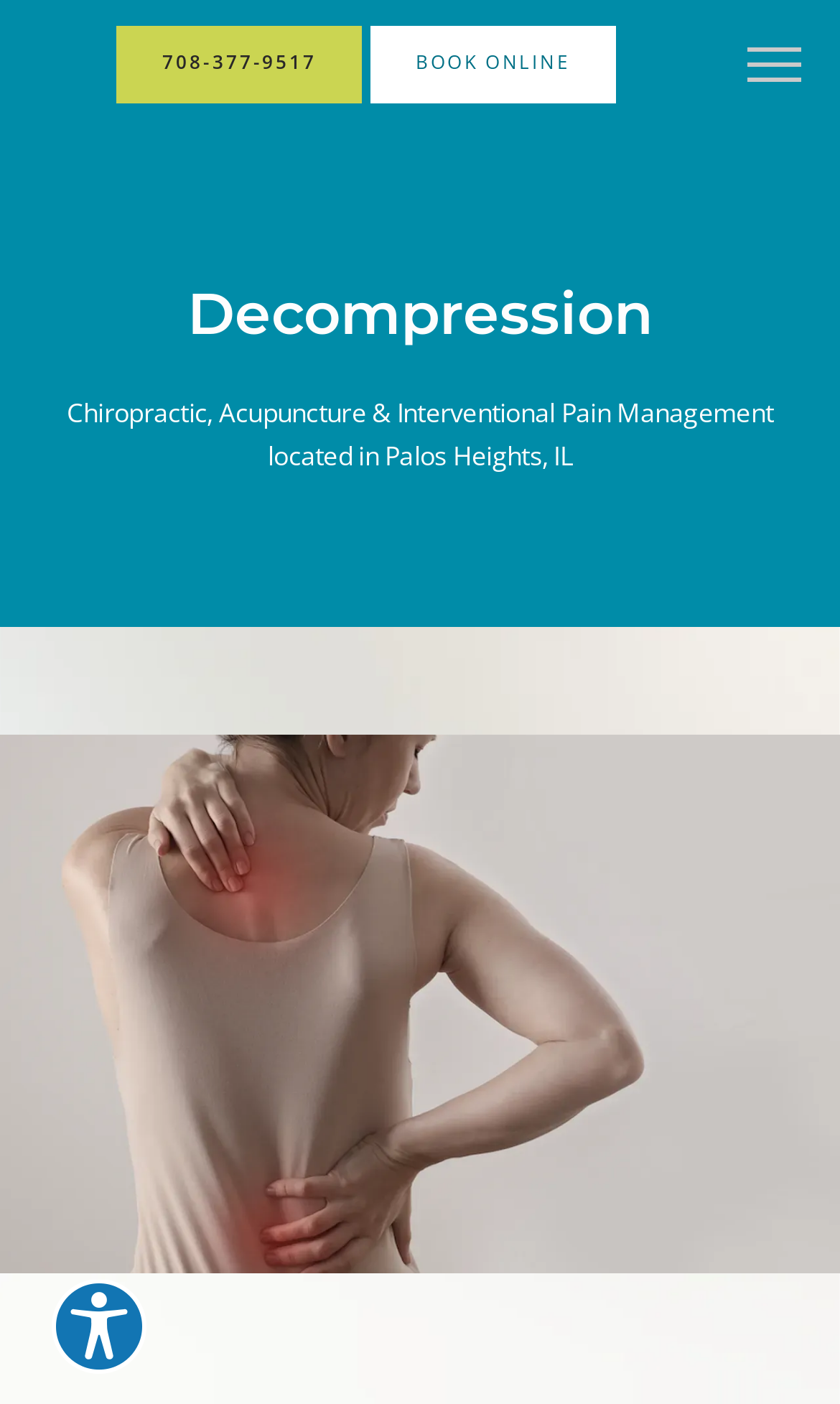Refer to the element description Book Online and identify the corresponding bounding box in the screenshot. Format the coordinates as (top-left x, top-left y, bottom-right x, bottom-right y) with values in the range of 0 to 1.

[0.436, 0.015, 0.737, 0.077]